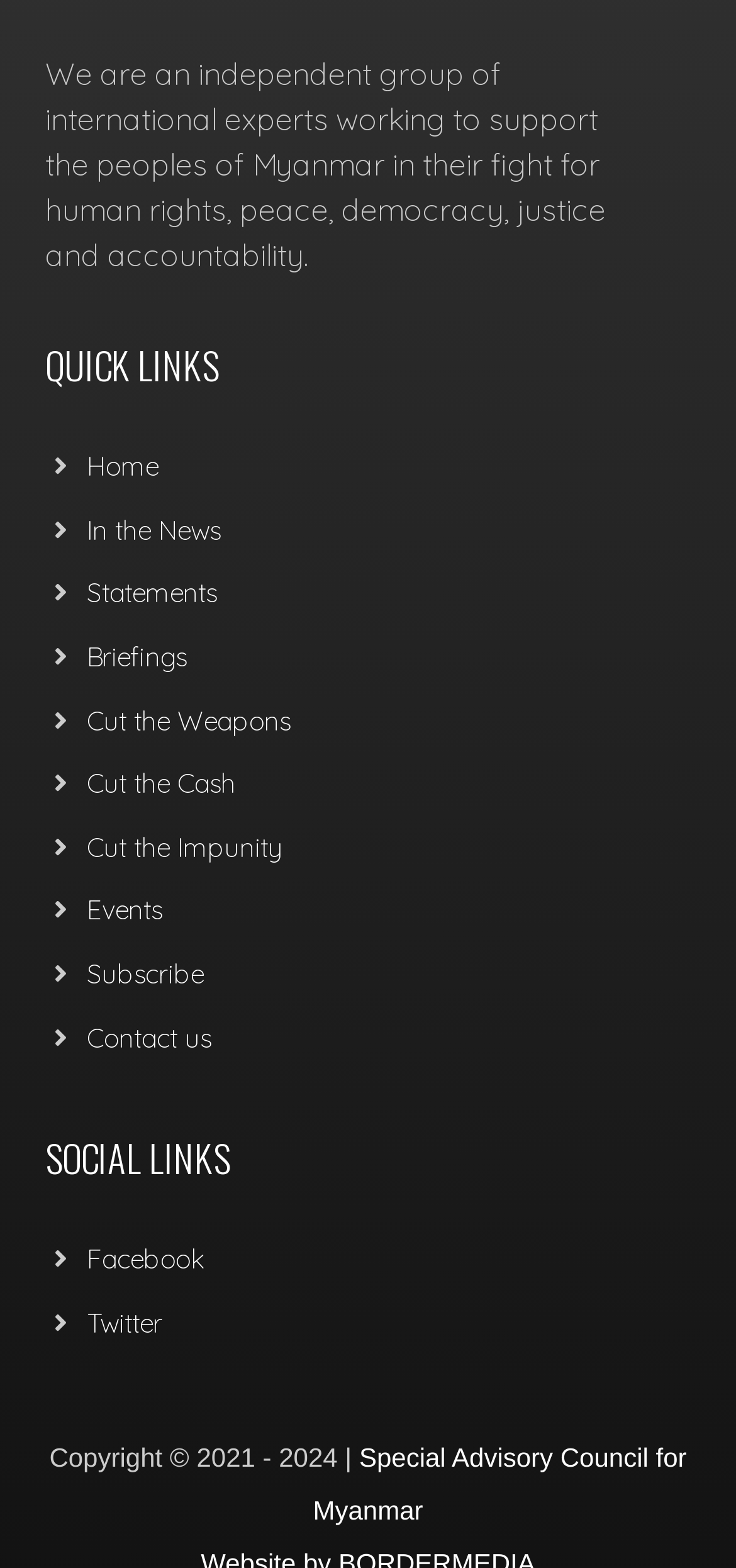Identify the bounding box coordinates for the element you need to click to achieve the following task: "contact SACM". The coordinates must be four float values ranging from 0 to 1, formatted as [left, top, right, bottom].

[0.118, 0.61, 0.277, 0.632]